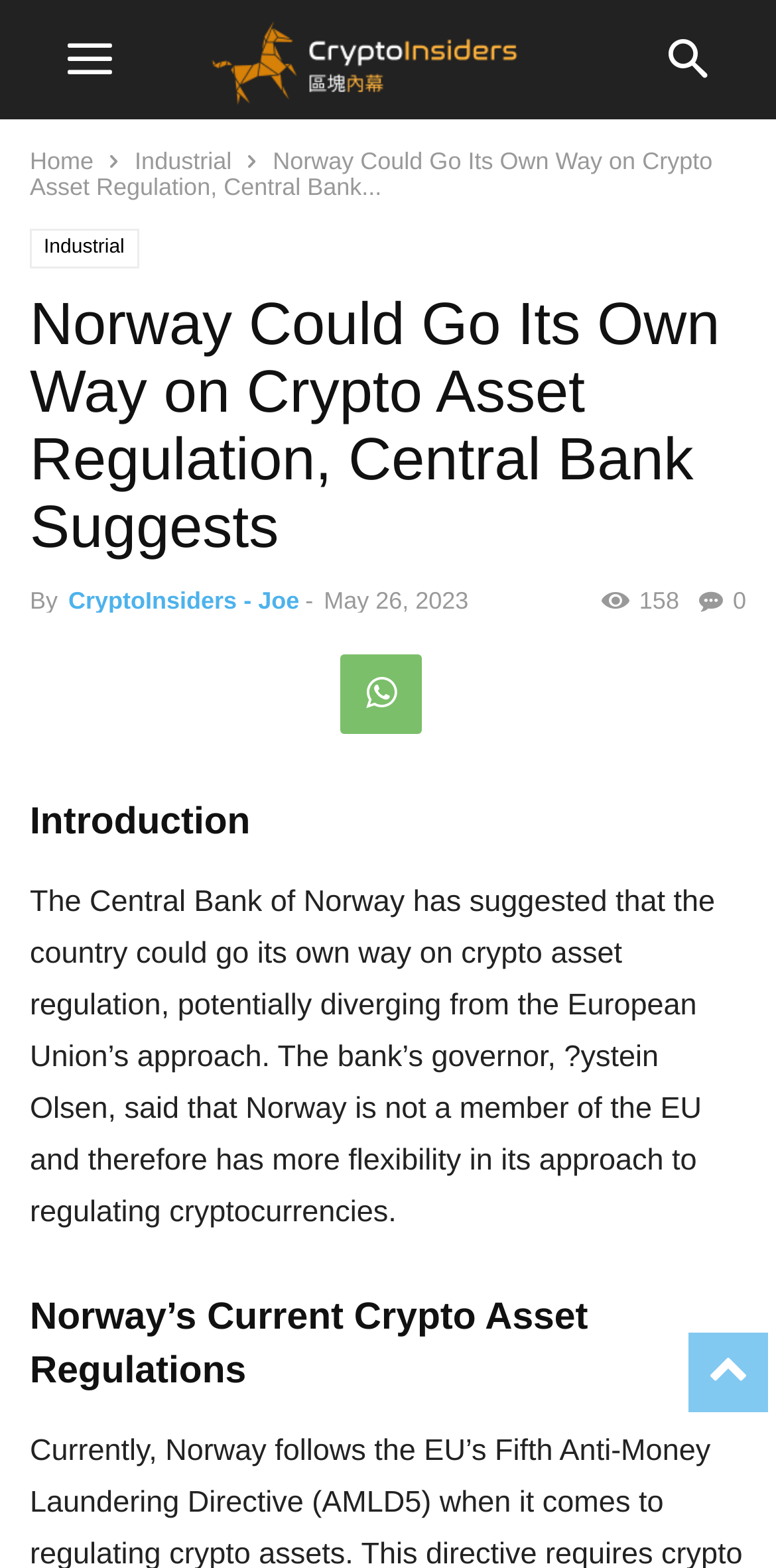Determine the bounding box for the described UI element: "Menu".

None